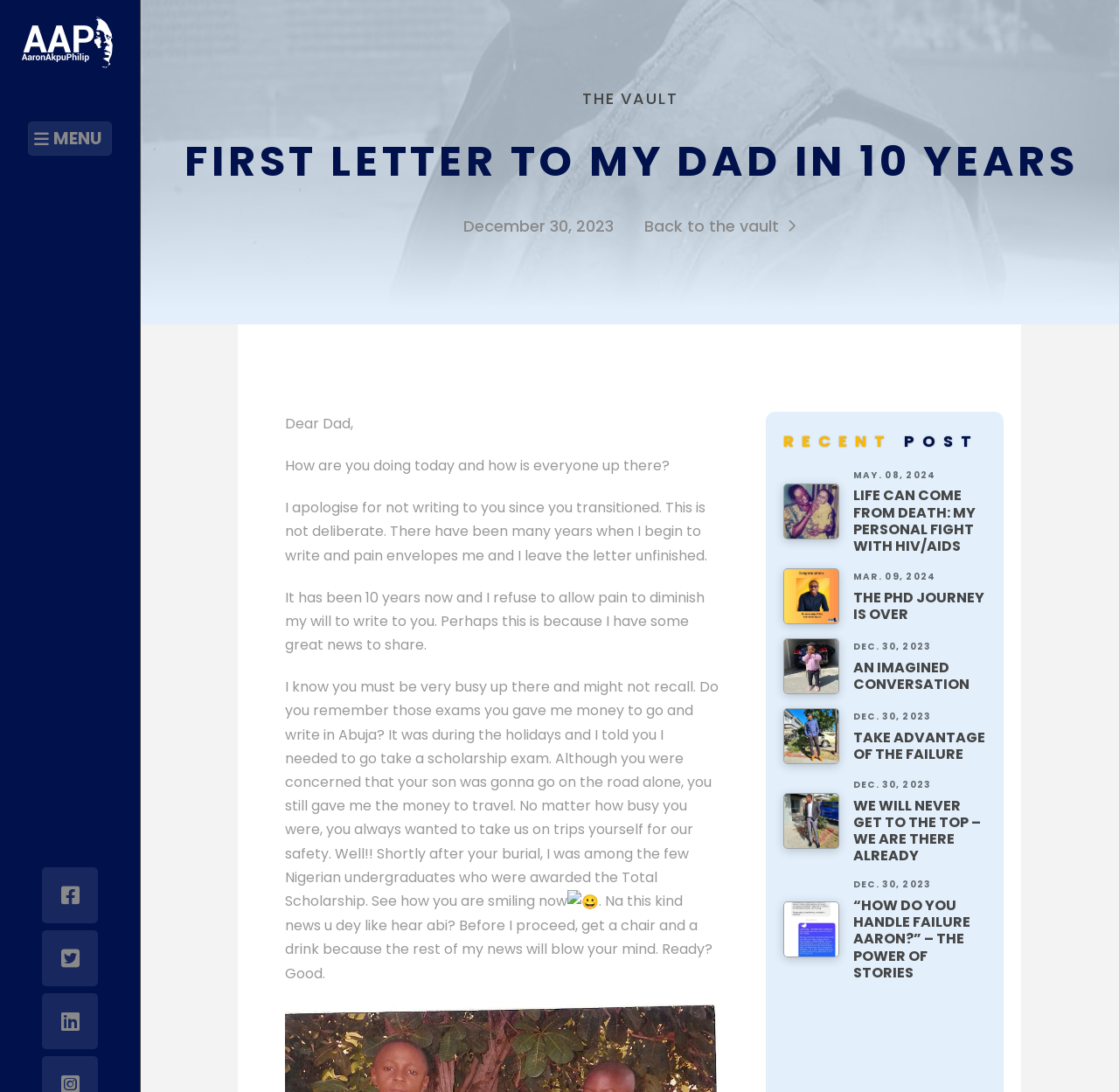Please identify the bounding box coordinates for the region that you need to click to follow this instruction: "Check the recent post 'AN IMAGINED CONVERSATION'".

[0.7, 0.585, 0.881, 0.636]